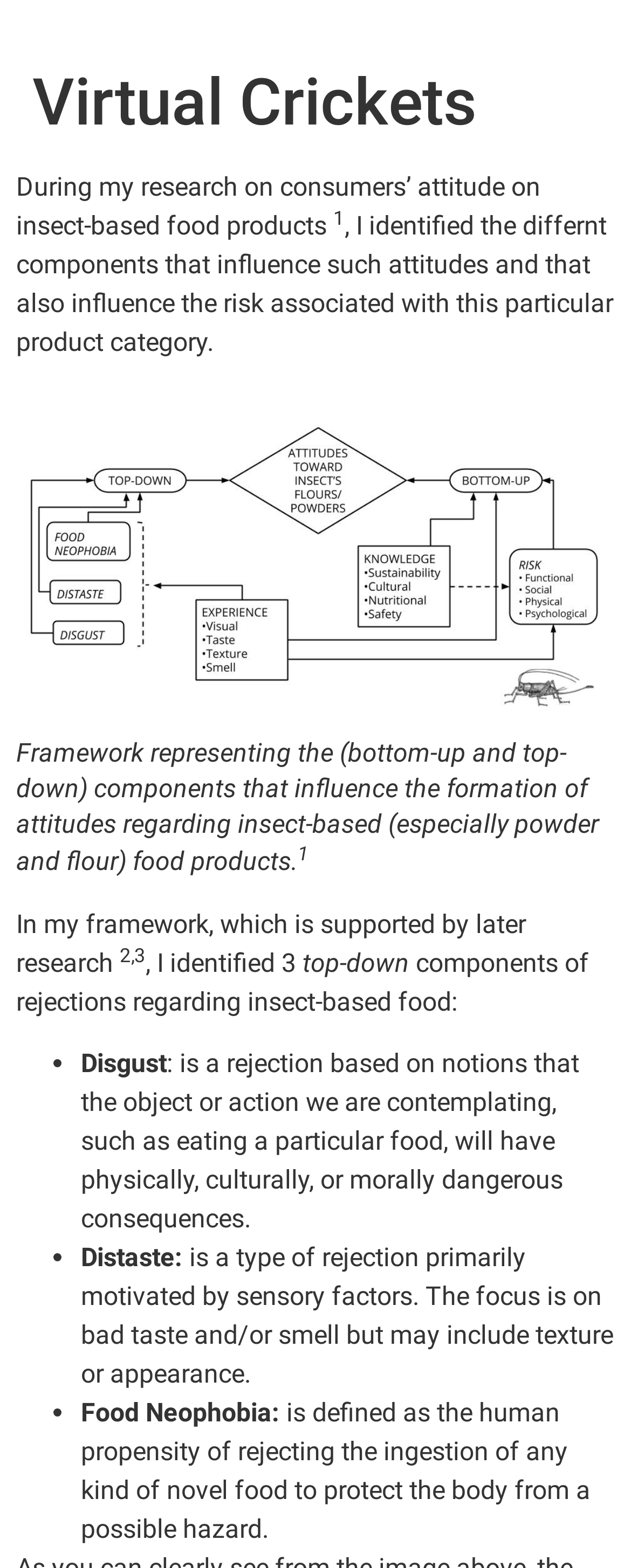What is the research topic?
Refer to the image and give a detailed answer to the query.

The research topic is mentioned in the first paragraph of the webpage, which states 'During my research on consumers’ attitude on insect-based food products...'.